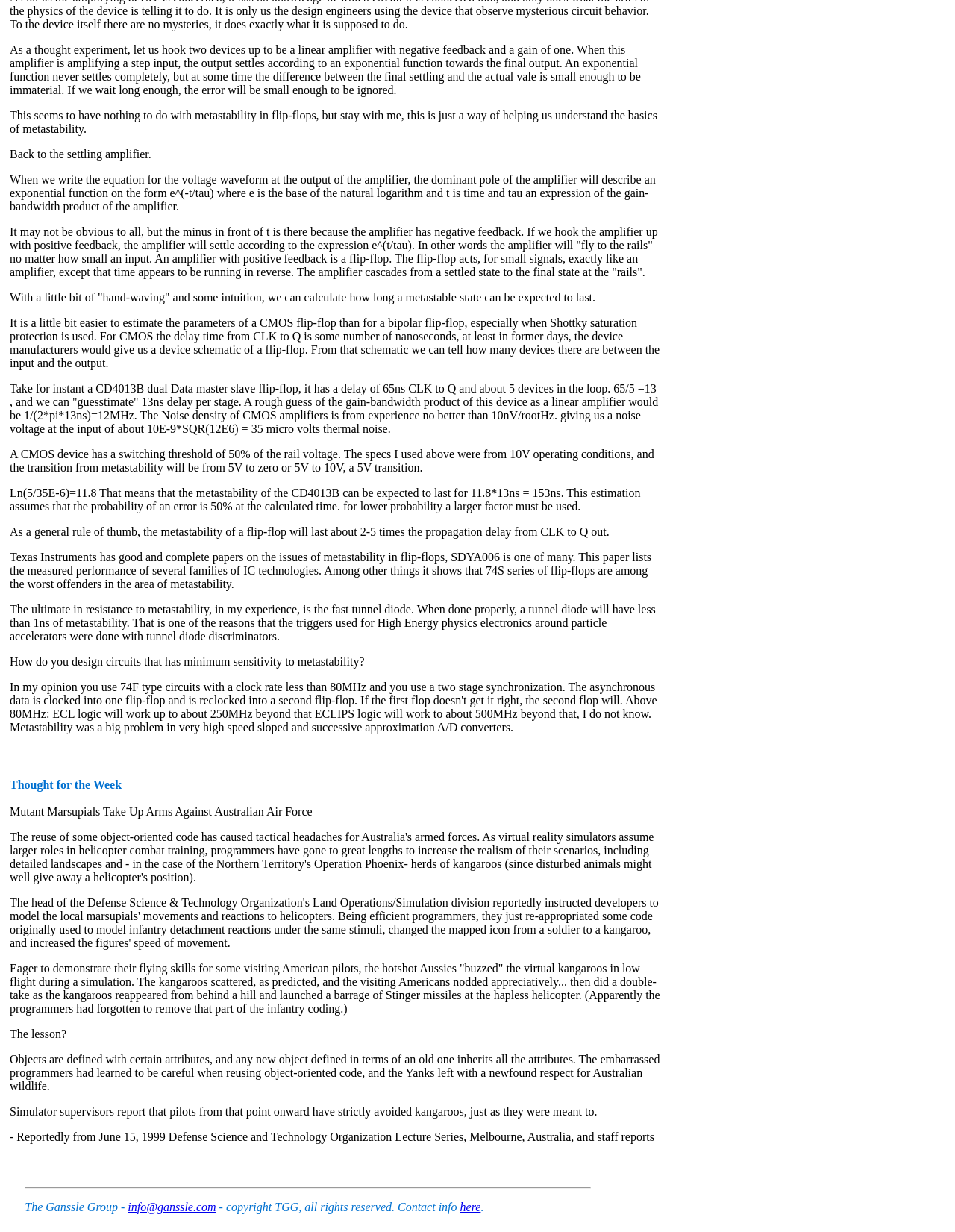Given the description Book Now, predict the bounding box coordinates of the UI element. Ensure the coordinates are in the format (top-left x, top-left y, bottom-right x, bottom-right y) and all values are between 0 and 1.

None